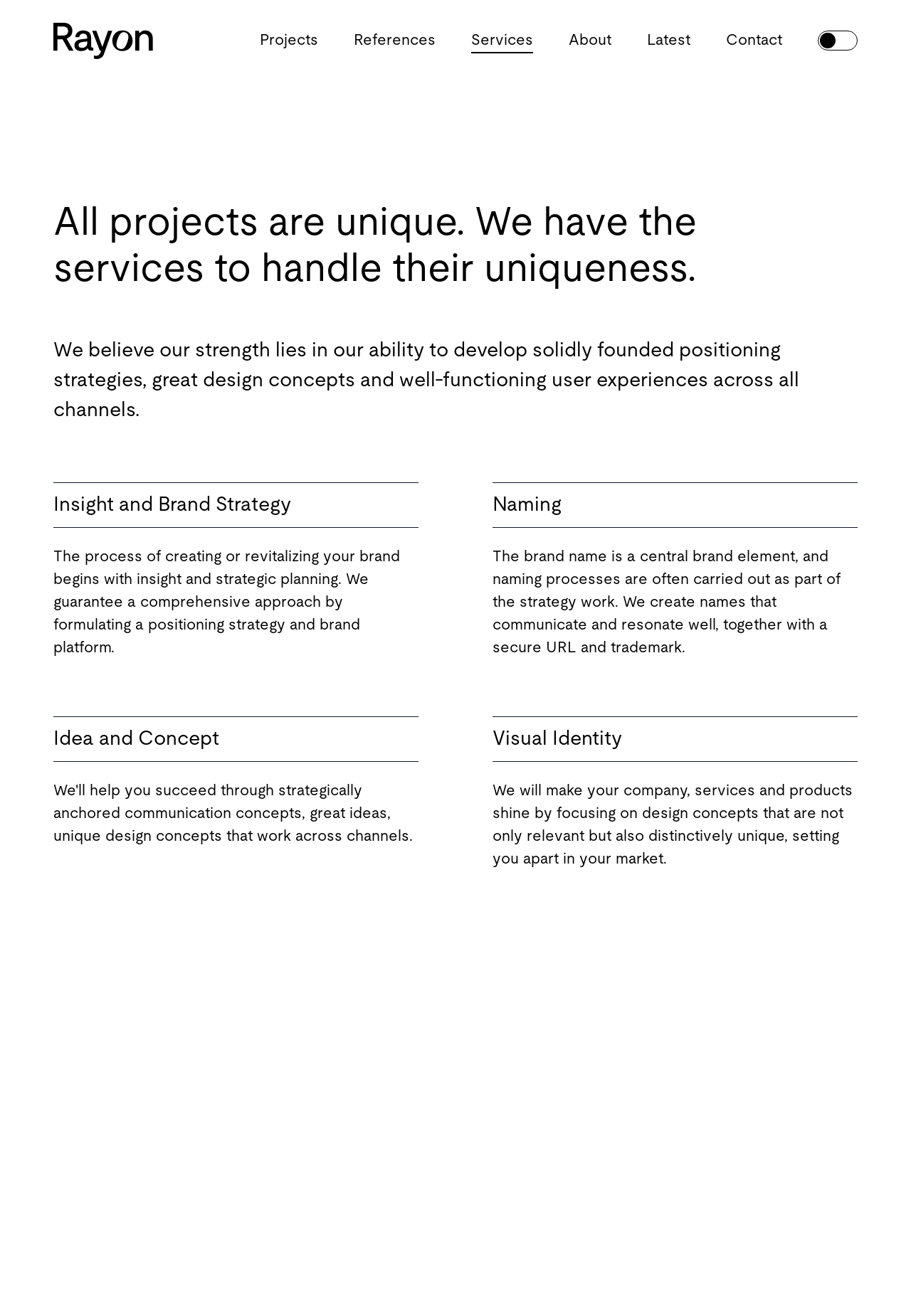Describe all the key features and sections of the webpage thoroughly.

The webpage is titled "Home" and features a logo at the top left corner. Below the logo, there is a navigation menu with six links: "Projects", "References", "Services", "About", "Latest", and "Contact", which are evenly spaced and aligned horizontally across the top of the page.

The main content of the page is divided into two columns. The left column contains four headings: "All projects are unique...", "Insight and Brand Strategy", "Idea and Concept", and "Digital - concept, UX and UI". These headings are stacked vertically, with the first one at the top and the last one at the bottom.

The right column contains five headings: "We believe our strength lies...", "Naming", "Visual Identity", "Digital - content strategies and SEO", and "Digital - technology and development". These headings are also stacked vertically, with the first one at the top and the last one at the bottom.

Each heading in both columns has a corresponding paragraph of text below it, which provides more information about the topic. The text is well-organized and easy to read, with clear headings and concise descriptions.

There are no images on the page besides the logo at the top left corner. The overall layout is clean and organized, making it easy to navigate and find the desired information.